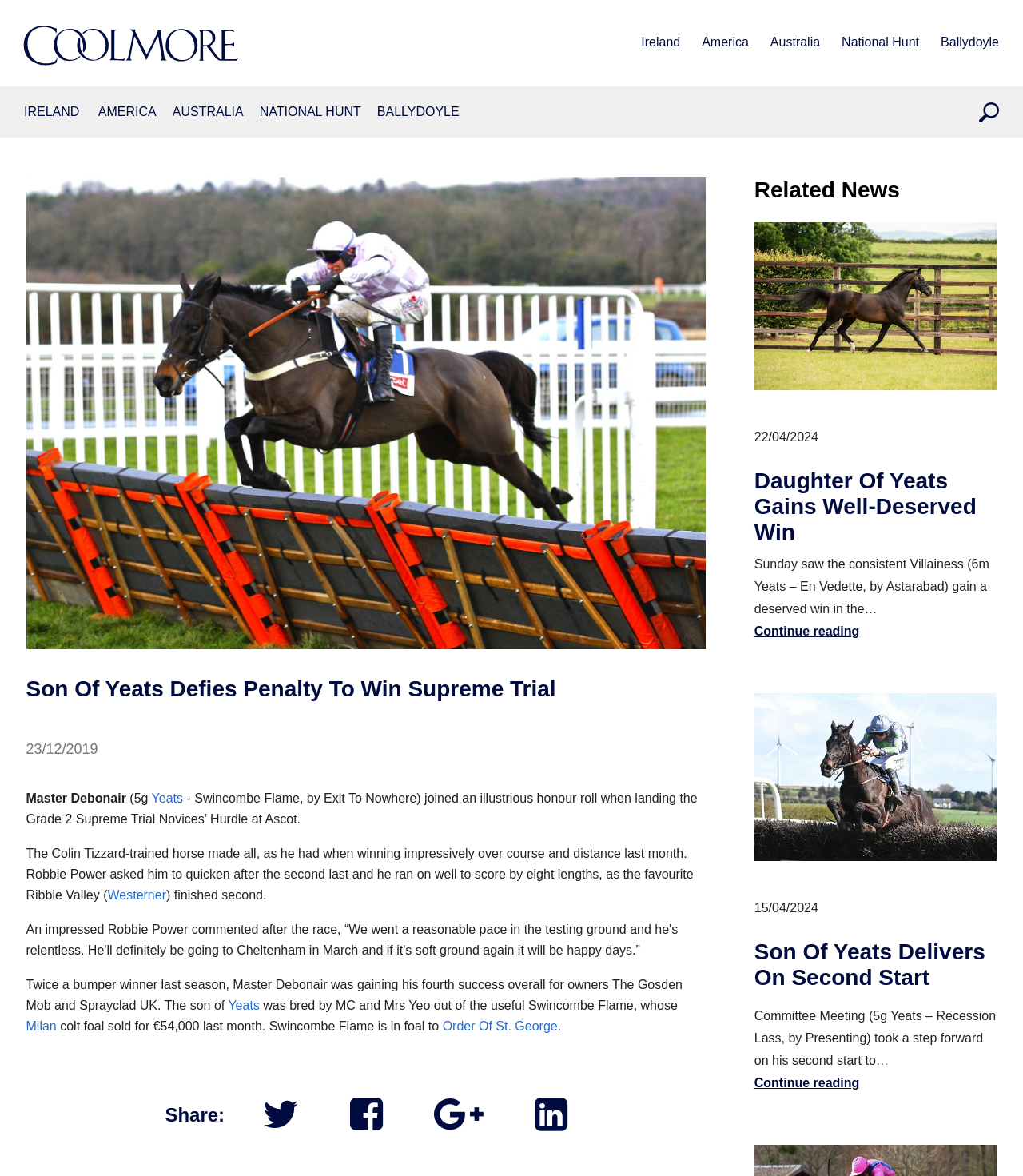Determine the bounding box coordinates for the region that must be clicked to execute the following instruction: "Share the news using the share button".

[0.161, 0.939, 0.22, 0.957]